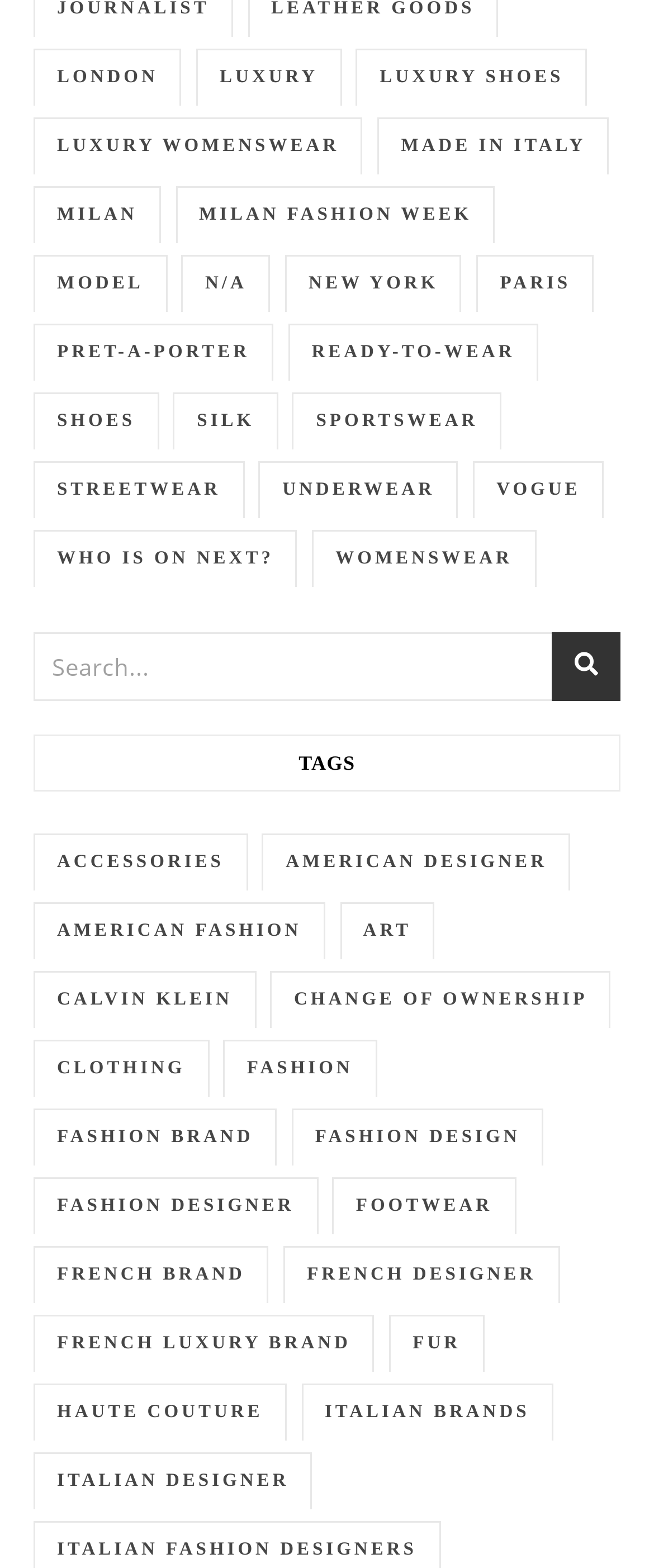Determine the bounding box coordinates for the clickable element required to fulfill the instruction: "Click on Luxury". Provide the coordinates as four float numbers between 0 and 1, i.e., [left, top, right, bottom].

[0.3, 0.031, 0.522, 0.067]